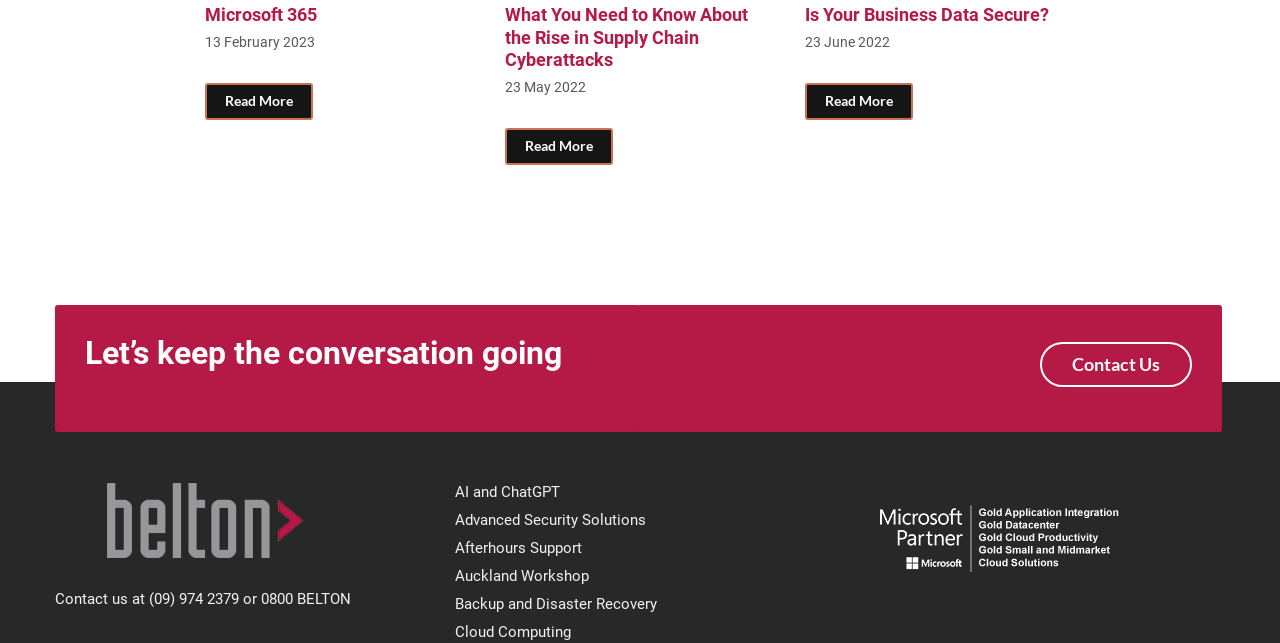Locate the bounding box coordinates of the area where you should click to accomplish the instruction: "Contact Us".

[0.812, 0.532, 0.931, 0.603]